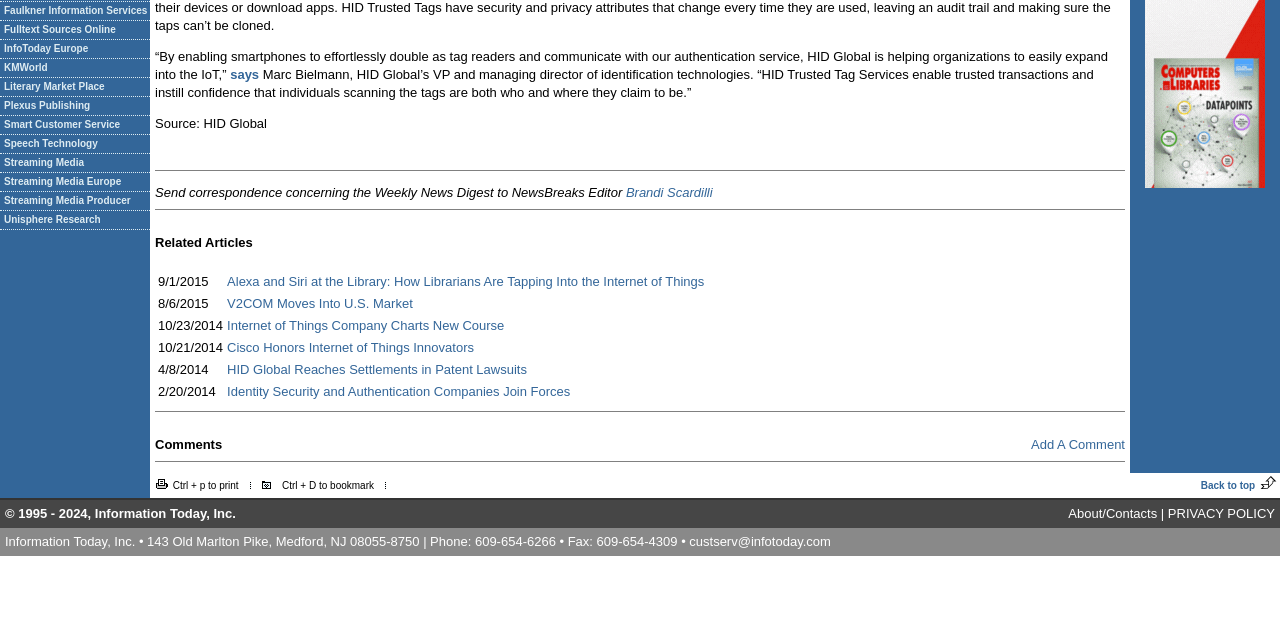Using the webpage screenshot and the element description Fulltext Sources Online, determine the bounding box coordinates. Specify the coordinates in the format (top-left x, top-left y, bottom-right x, bottom-right y) with values ranging from 0 to 1.

[0.0, 0.033, 0.117, 0.062]